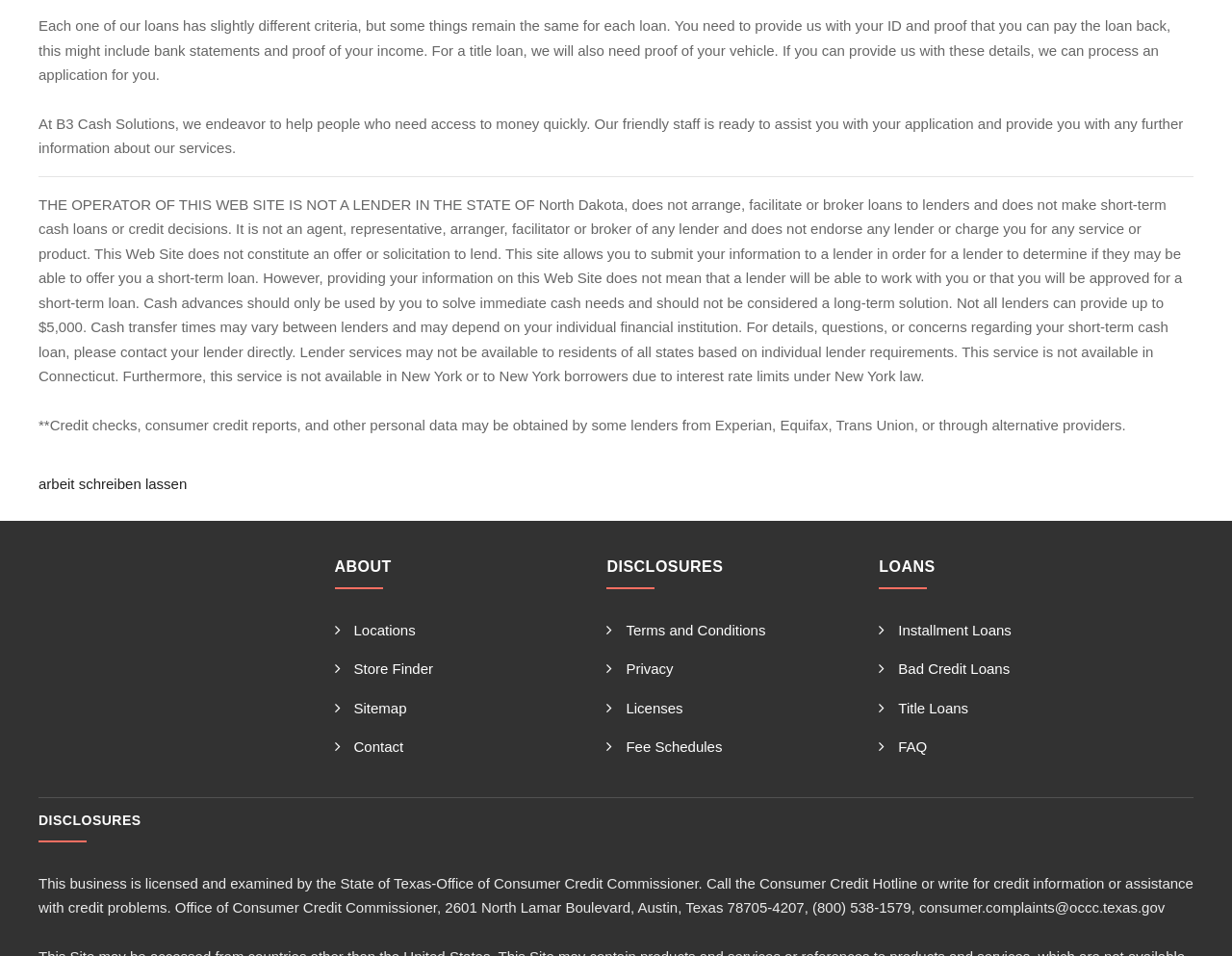What is required to process a loan application?
Please respond to the question with a detailed and informative answer.

According to the StaticText element with ID 495, to process a loan application, one needs to provide an ID and proof that they can pay the loan back, which might include bank statements and proof of income.